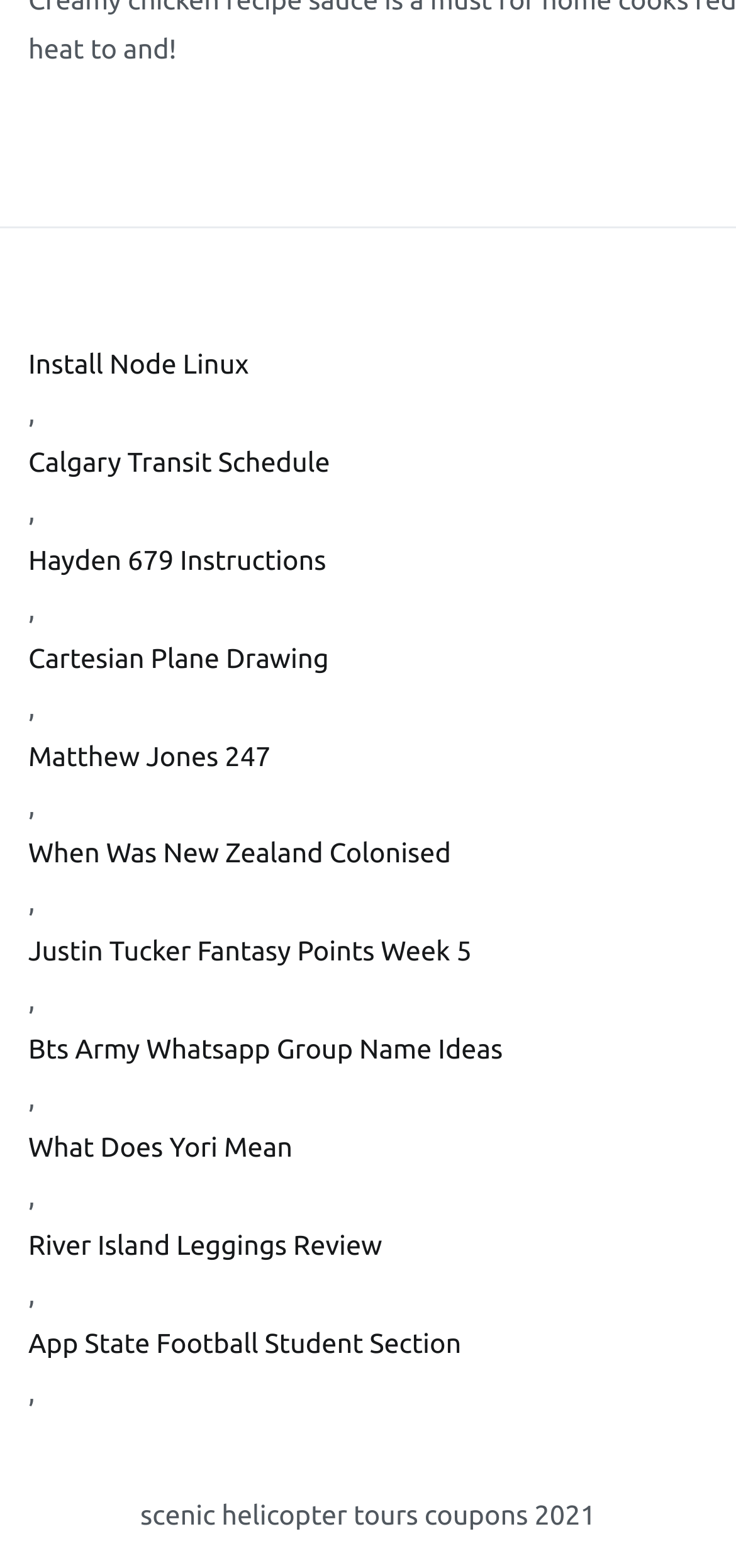Using the provided element description, identify the bounding box coordinates as (top-left x, top-left y, bottom-right x, bottom-right y). Ensure all values are between 0 and 1. Description: Lessons Learned

None